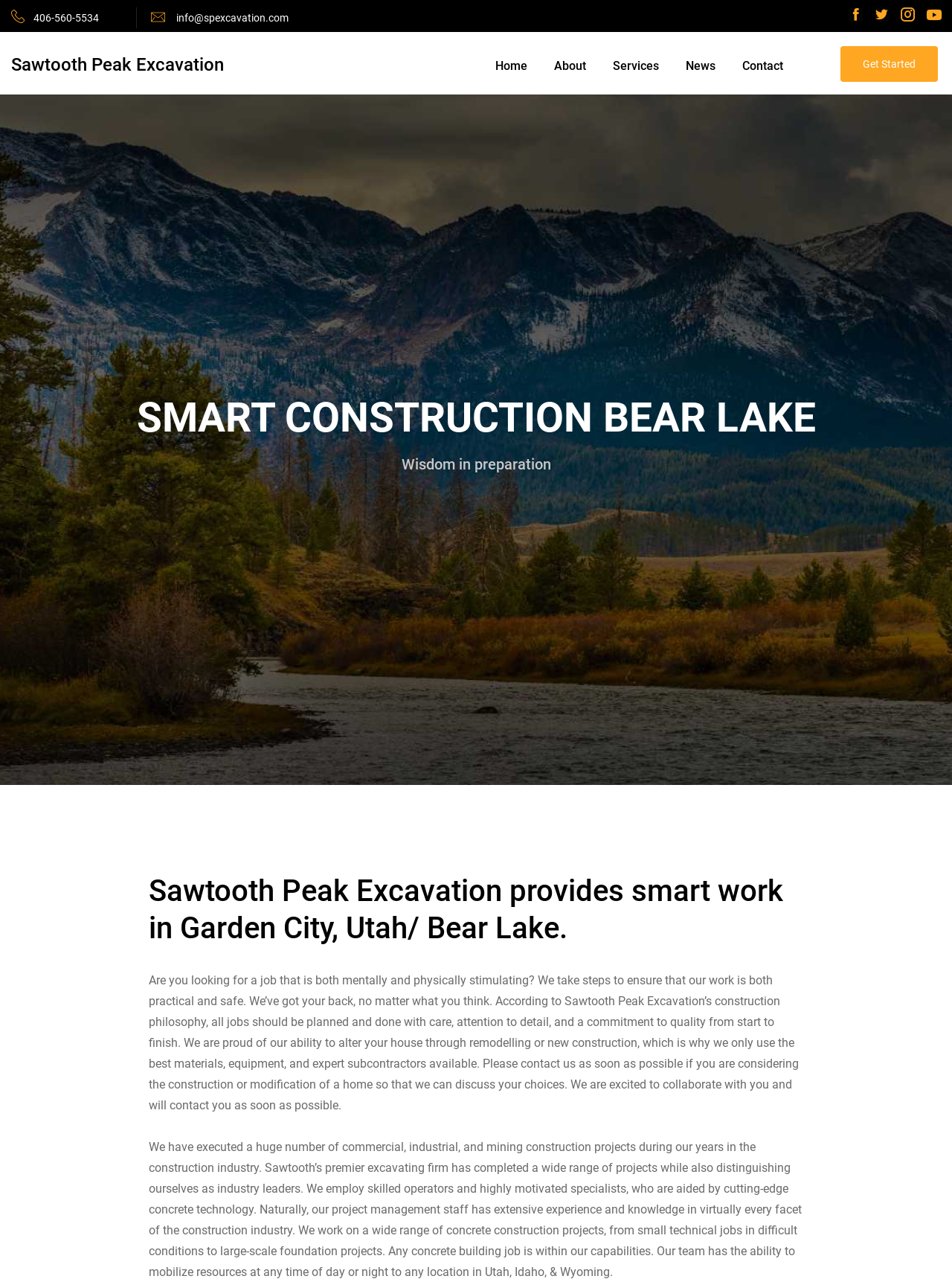Describe in detail what you see on the webpage.

The webpage is about Sawtooth Peak Excavation, a construction company based in Bear Lake, Utah. At the top left corner, there is a phone number "406-560-5534" and an email address "info@spexcavation.com" separated by a small gap. Below them, there is a heading "Sawtooth Peak Excavation" followed by a navigation menu with links to "Home", "About", "Services", "News", and "Contact" from left to right.

On the right side of the navigation menu, there is a prominent "Get Started" button. Below the navigation menu, there are two headings "SMART CONSTRUCTION BEAR LAKE" and "Wisdom in preparation" in a large font size, spanning almost the entire width of the page.

Further down, there is a heading "Sawtooth Peak Excavation provides smart work in Garden City, Utah/ Bear Lake." followed by a paragraph of text describing the company's construction philosophy, emphasizing the importance of planning, attention to detail, and quality. Below this paragraph, there is another paragraph describing the company's experience in commercial, industrial, and mining construction projects, highlighting their expertise and capabilities in concrete construction.

There are no images on the page, but the layout is organized with clear headings and concise text, making it easy to read and understand the company's services and philosophy.